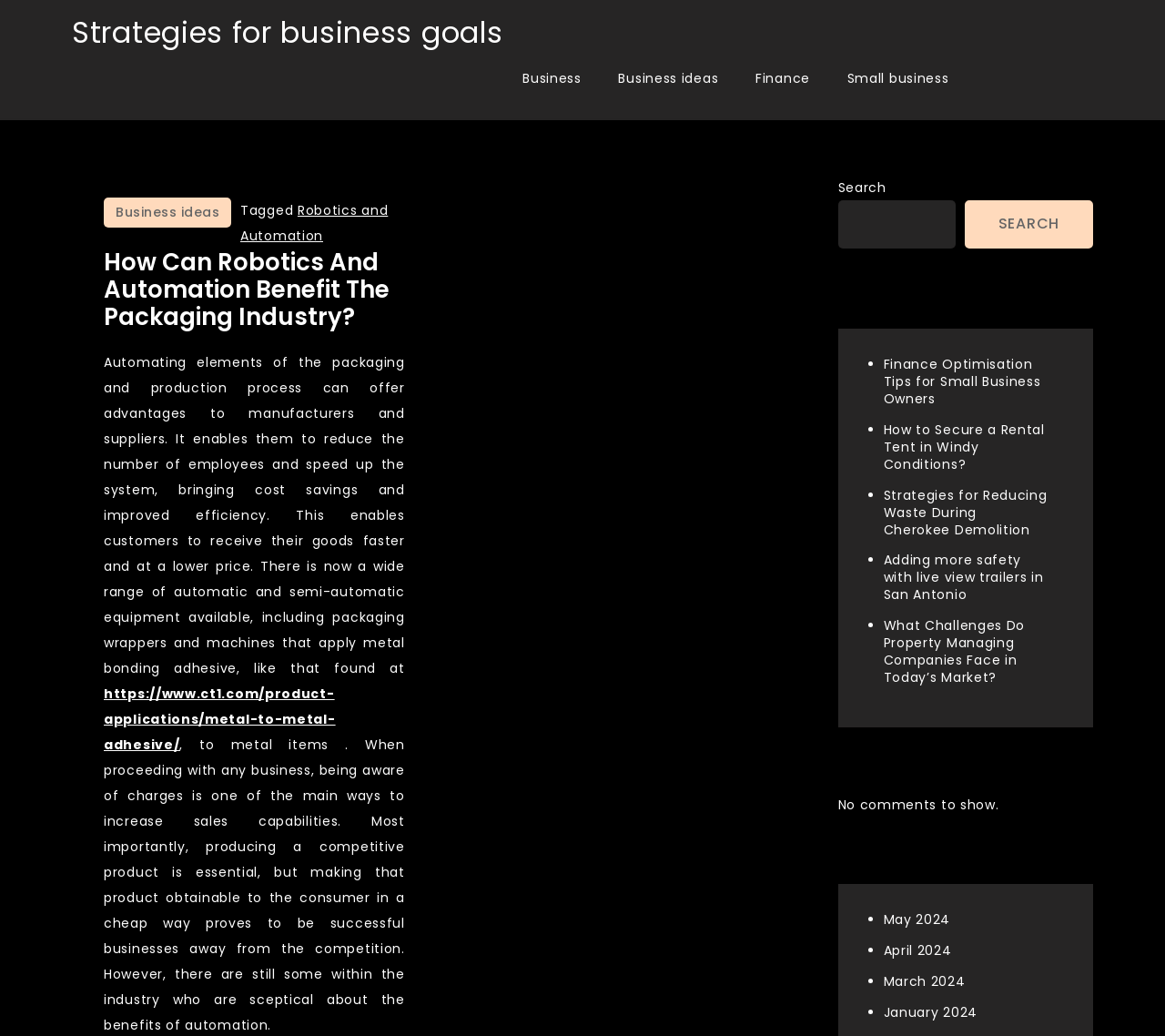Given the webpage screenshot, identify the bounding box of the UI element that matches this description: "Strategies for business goals".

[0.062, 0.011, 0.431, 0.051]